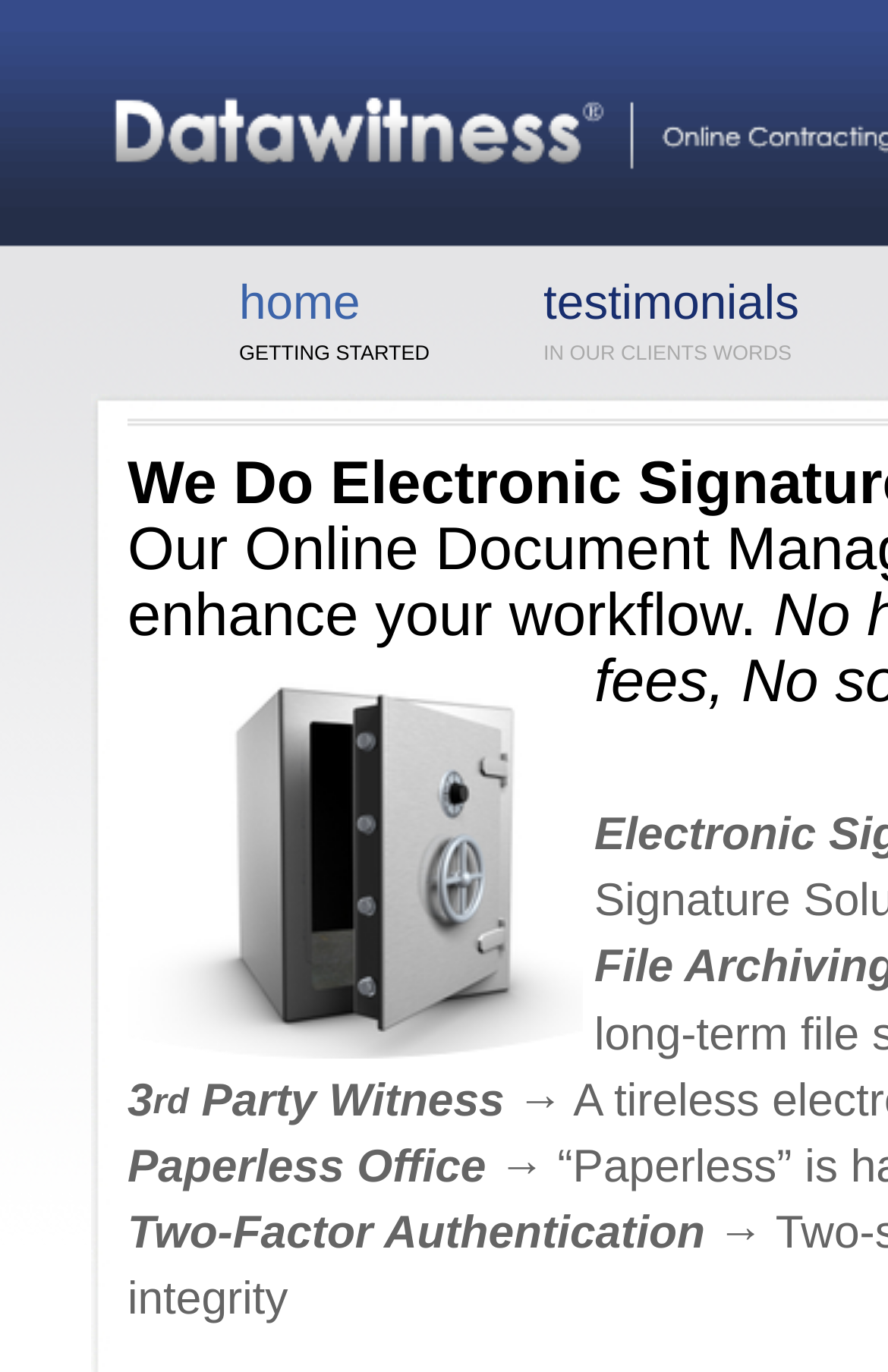Identify the bounding box coordinates for the UI element described as follows: "TestimonialsIn our clients words". Ensure the coordinates are four float numbers between 0 and 1, formatted as [left, top, right, bottom].

[0.548, 0.204, 0.964, 0.276]